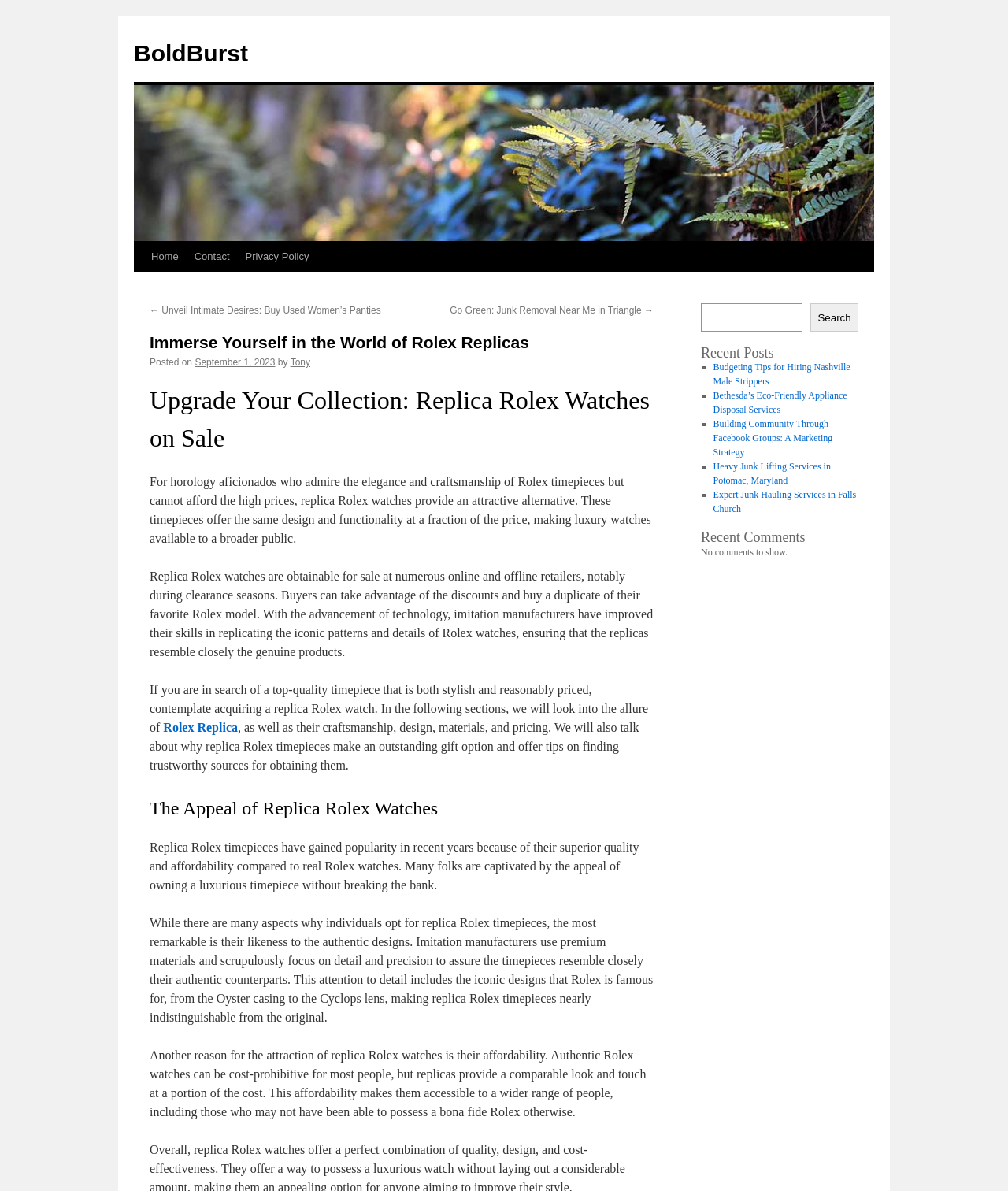Please extract the primary headline from the webpage.

Immerse Yourself in the World of Rolex Replicas